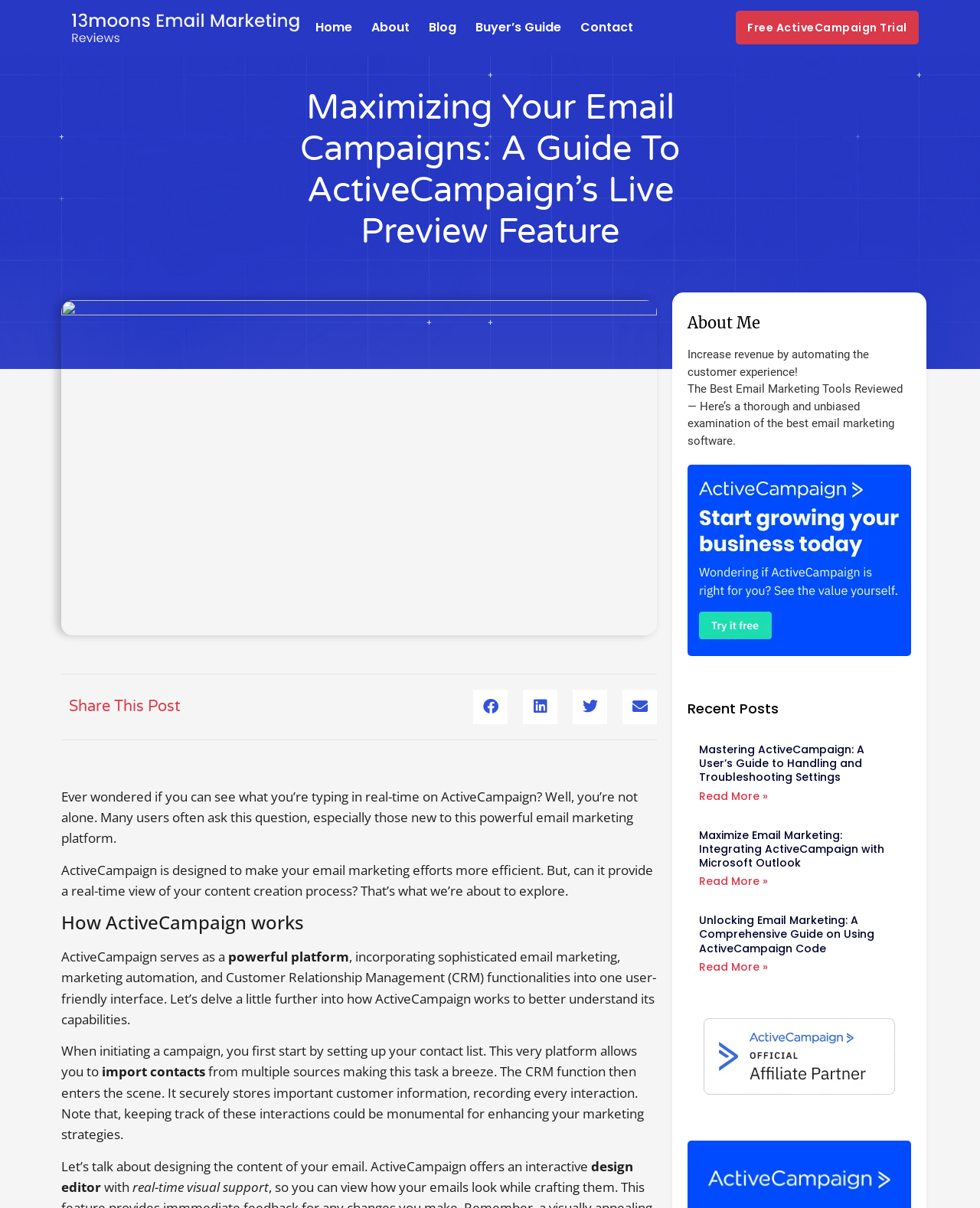What is the purpose of ActiveCampaign?
Give a detailed explanation using the information visible in the image.

Based on the webpage content, ActiveCampaign is designed to make email marketing efforts more efficient, incorporating sophisticated email marketing, marketing automation, and Customer Relationship Management (CRM) functionalities into one user-friendly interface.